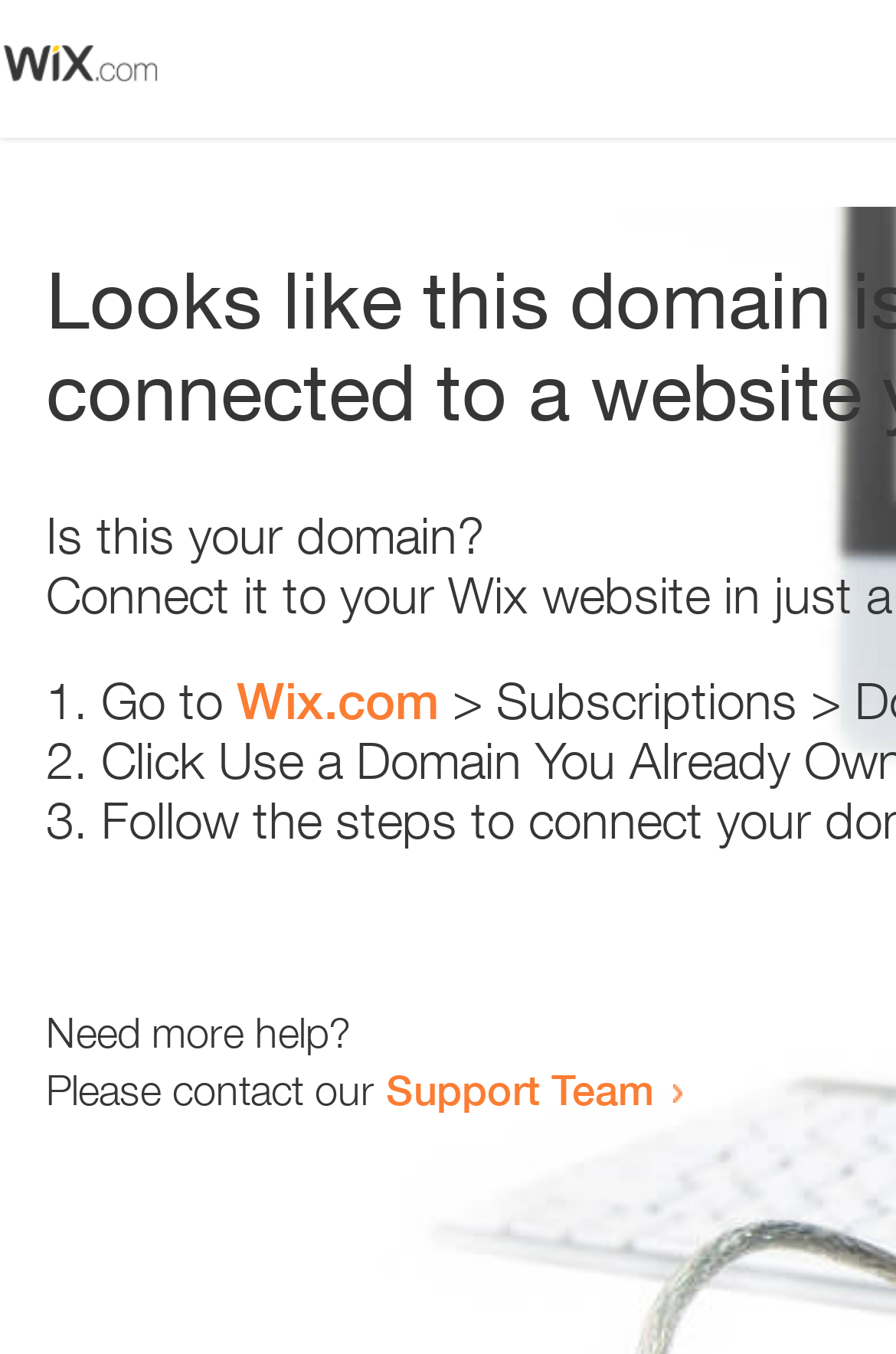Elaborate on the information and visuals displayed on the webpage.

The webpage appears to be an error page, with a small image at the top left corner. Below the image, there is a heading that reads "Is this your domain?" centered on the page. 

Underneath the heading, there is a numbered list with three items. The first item starts with "1." and is followed by the text "Go to" and a link to "Wix.com". The second item starts with "2." and the third item starts with "3.", but their contents are not specified. 

At the bottom of the page, there is a section that provides additional help options. It starts with the text "Need more help?" followed by a sentence "Please contact our" and a link to the "Support Team".